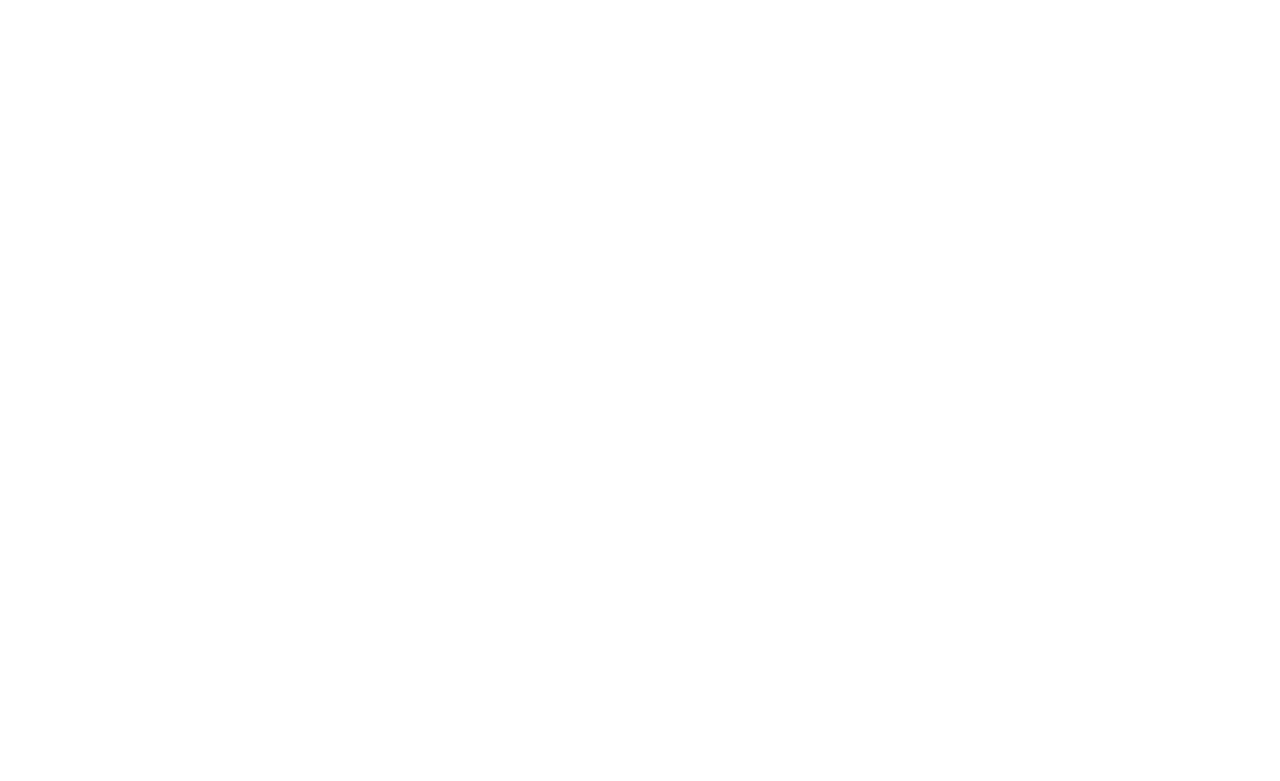Provide your answer in one word or a succinct phrase for the question: 
How can you specify the IP binding behavior for a particular license?

In Partner Central